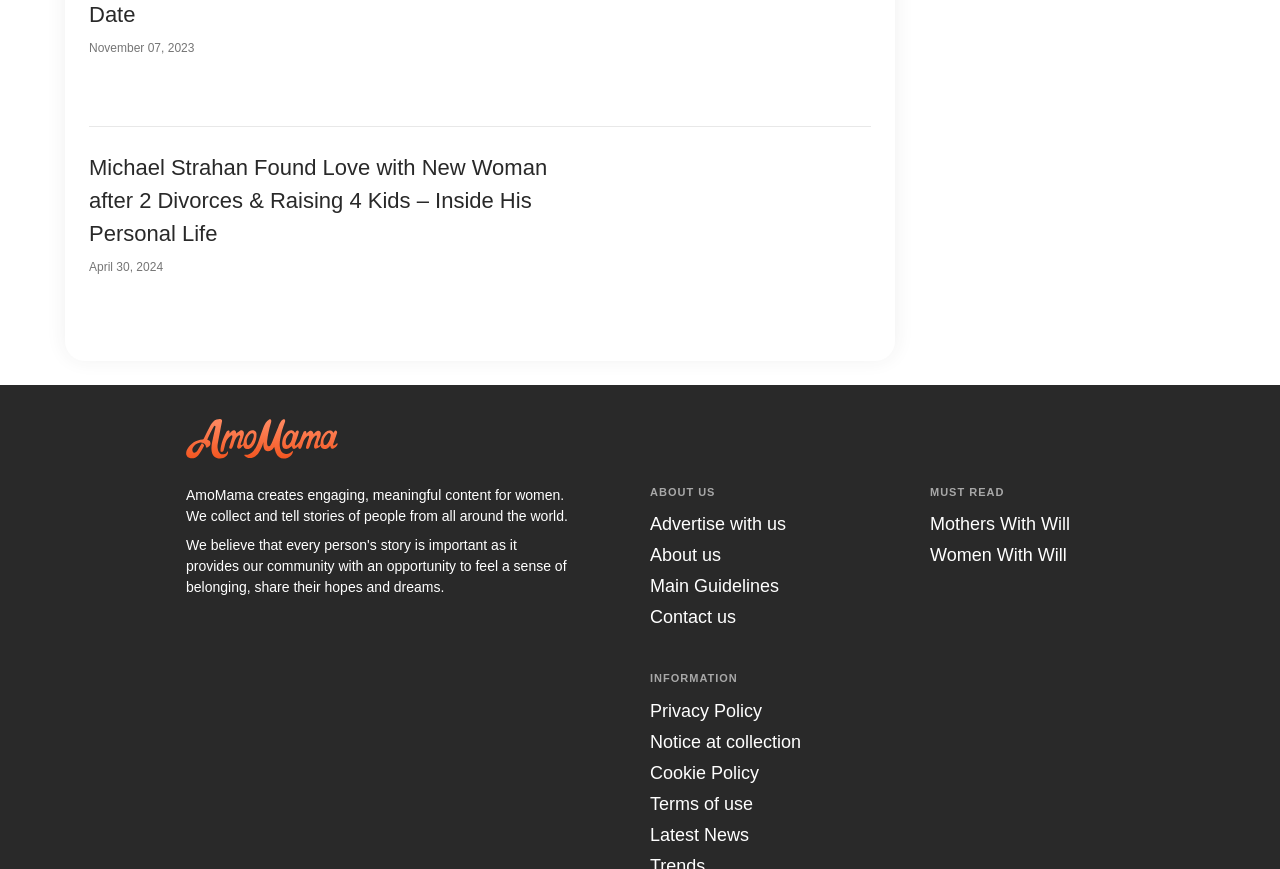How many sections are there in the webpage?
Answer with a single word or short phrase according to what you see in the image.

3